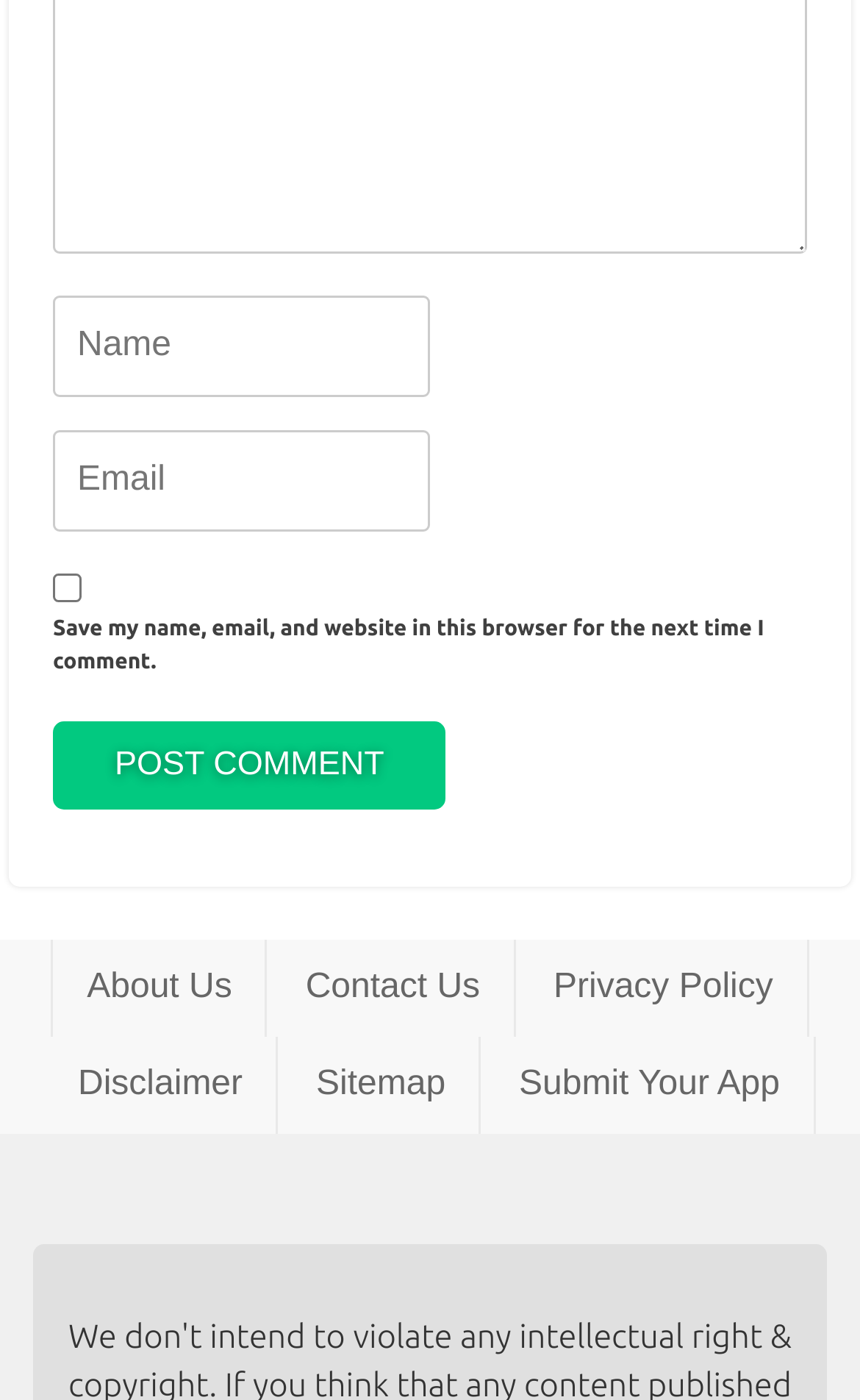What is the label of the checkbox?
From the screenshot, supply a one-word or short-phrase answer.

Save my name, email, and website in this browser for the next time I comment.